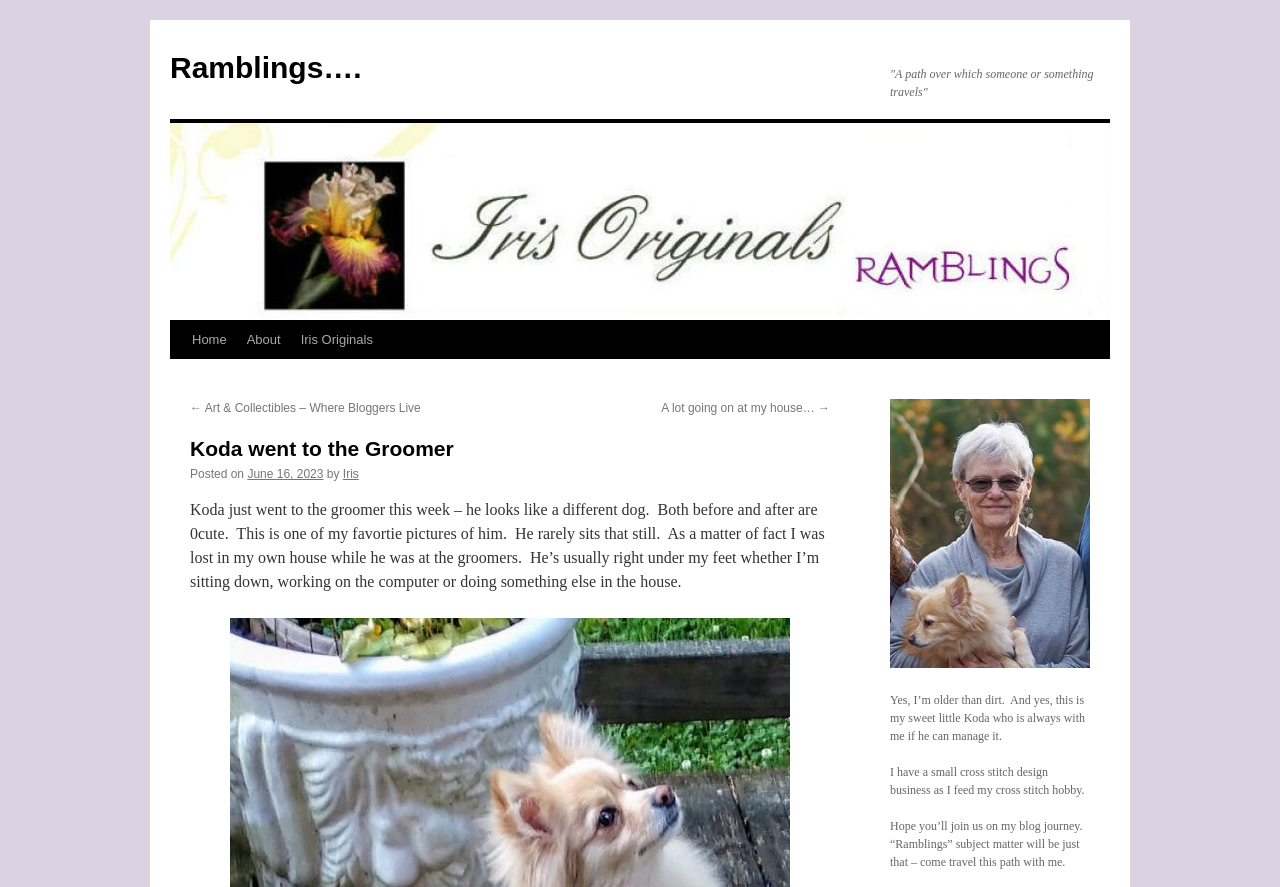Using the description: "Iris Originals", determine the UI element's bounding box coordinates. Ensure the coordinates are in the format of four float numbers between 0 and 1, i.e., [left, top, right, bottom].

[0.227, 0.362, 0.299, 0.405]